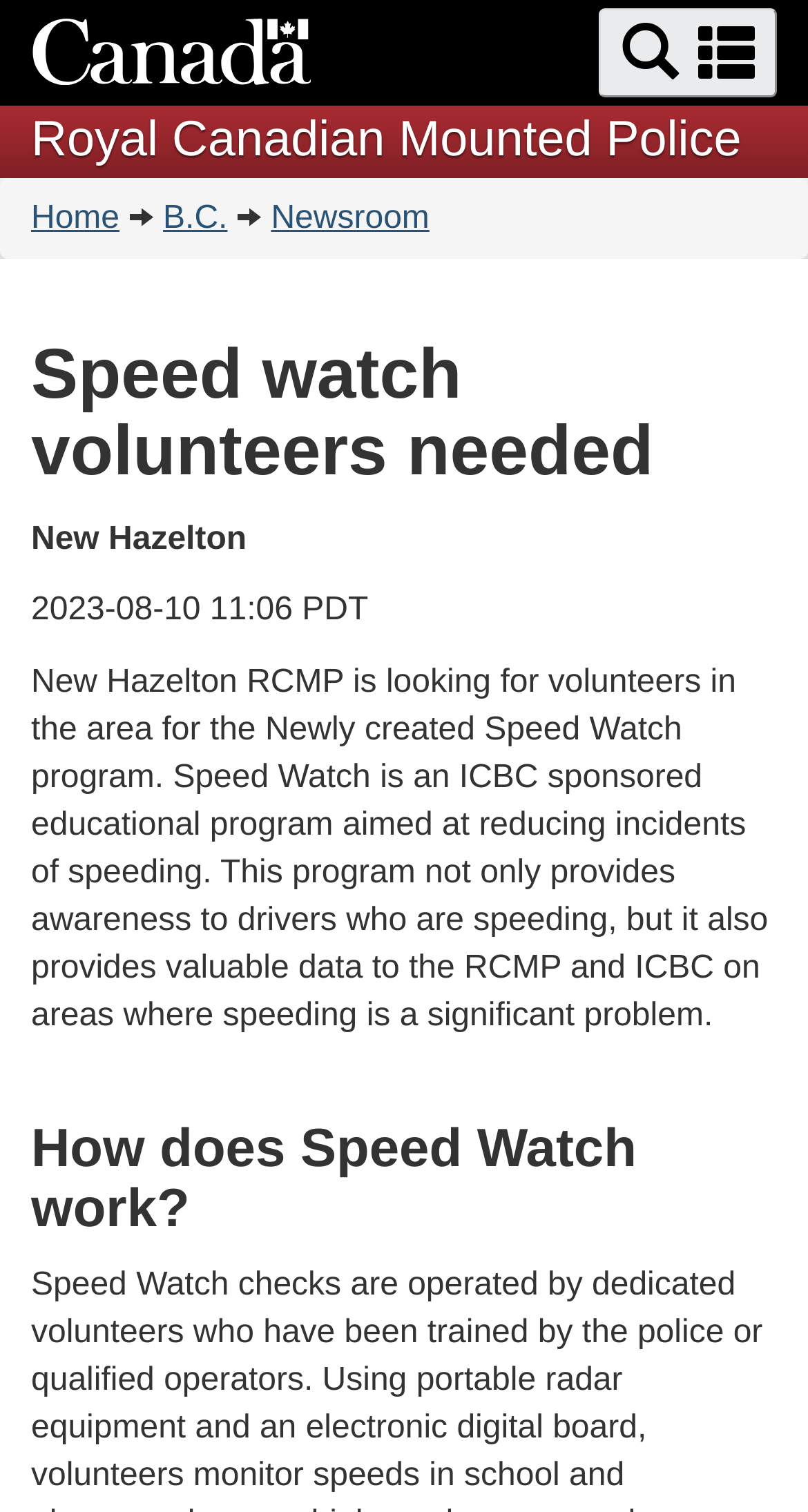What is the Speed Watch program about?
Relying on the image, give a concise answer in one word or a brief phrase.

Reducing speeding incidents